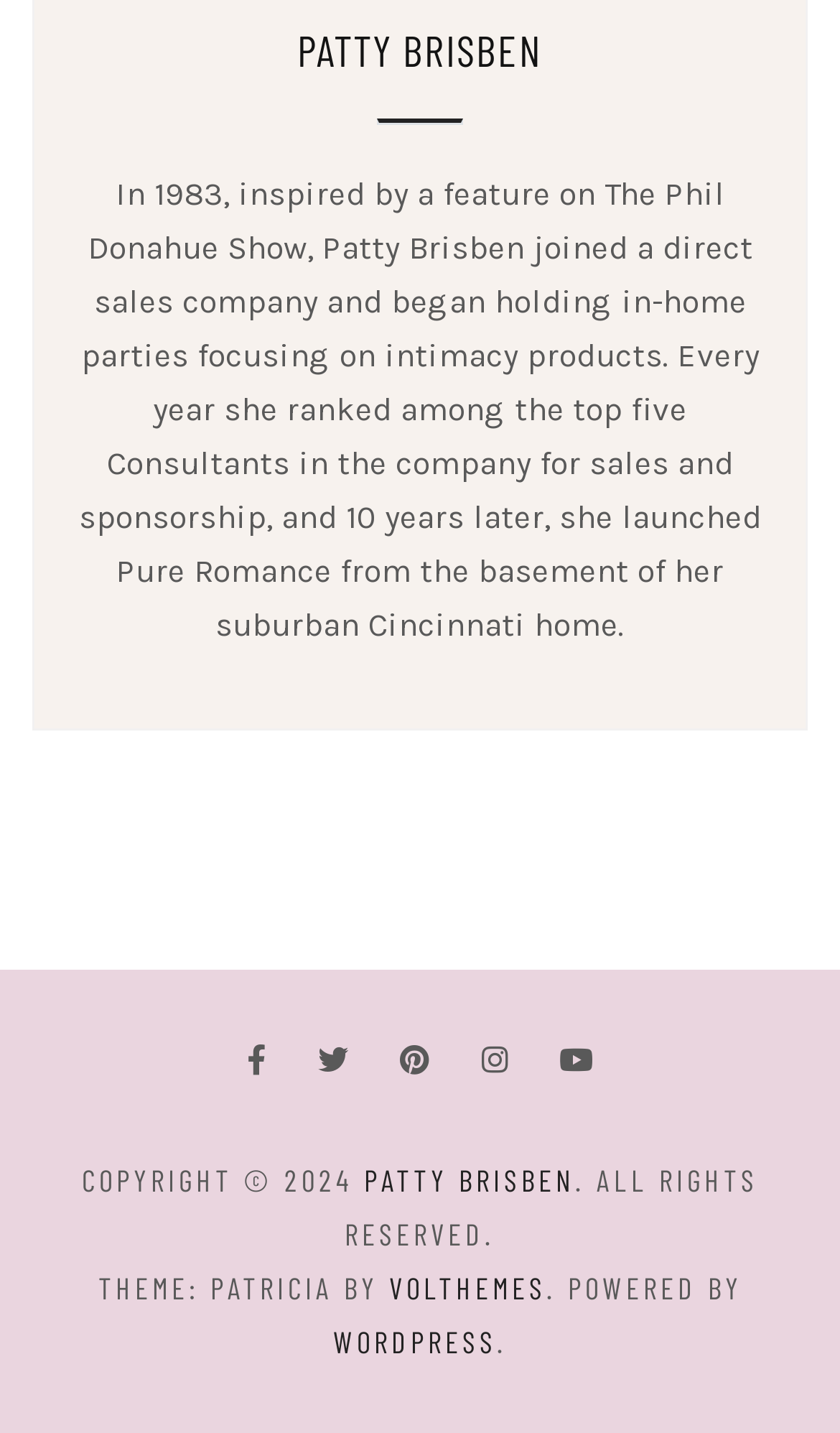Use a single word or phrase to answer the question:
What is the copyright year of this webpage?

2024